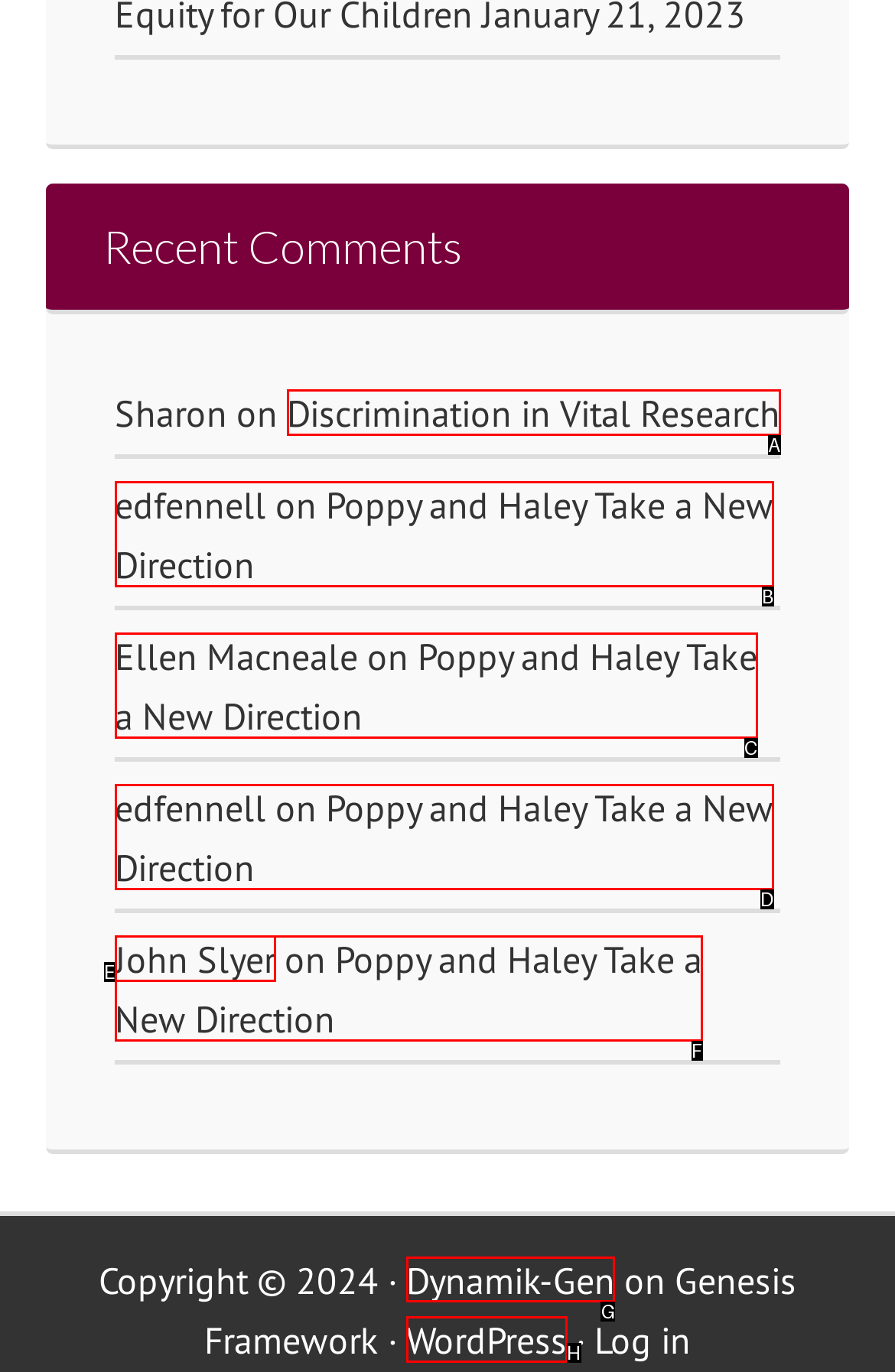To achieve the task: visit Dynamik-Gen website, which HTML element do you need to click?
Respond with the letter of the correct option from the given choices.

G